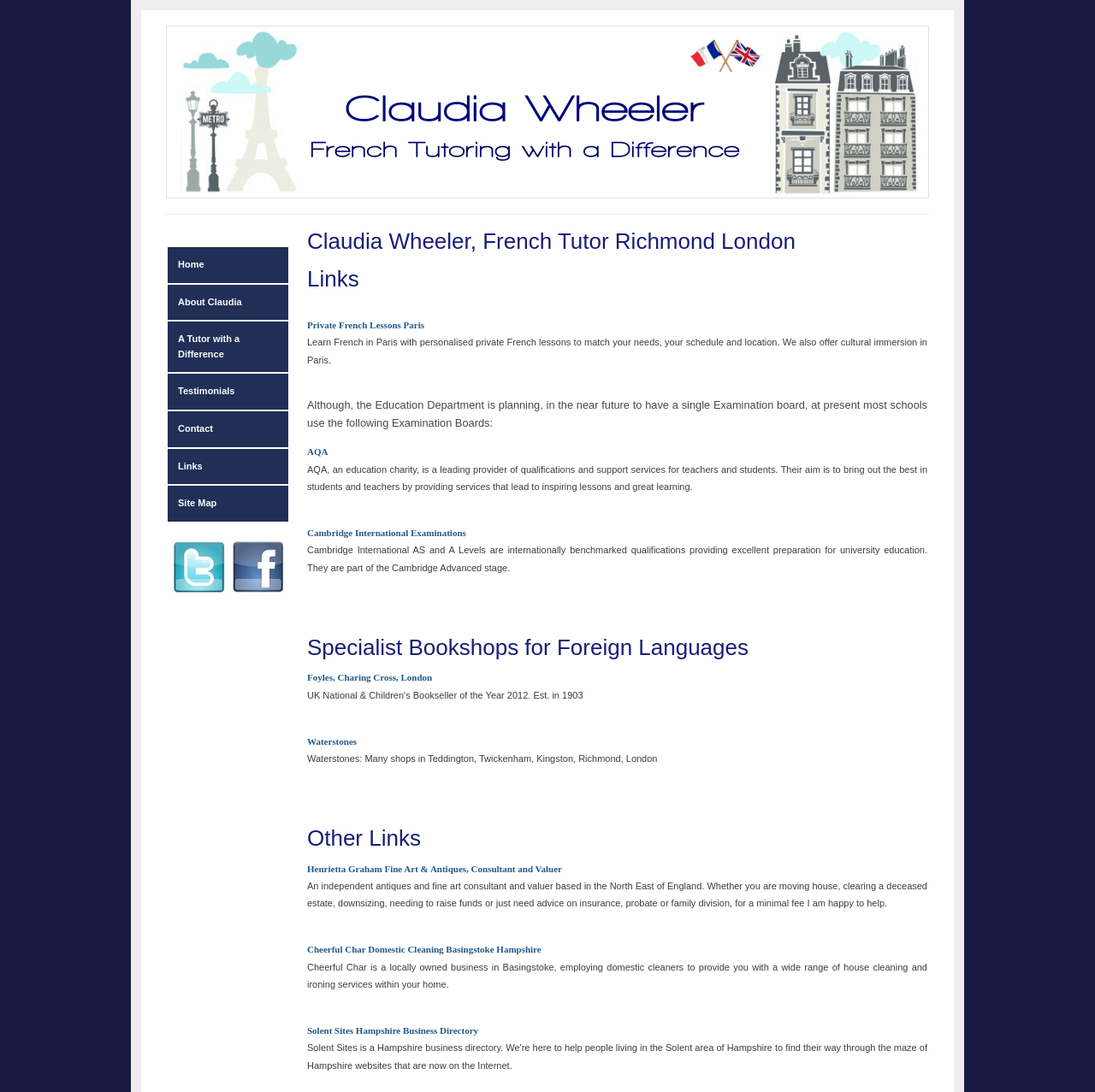Identify the primary heading of the webpage and provide its text.

Claudia Wheeler, French Tutor Richmond London